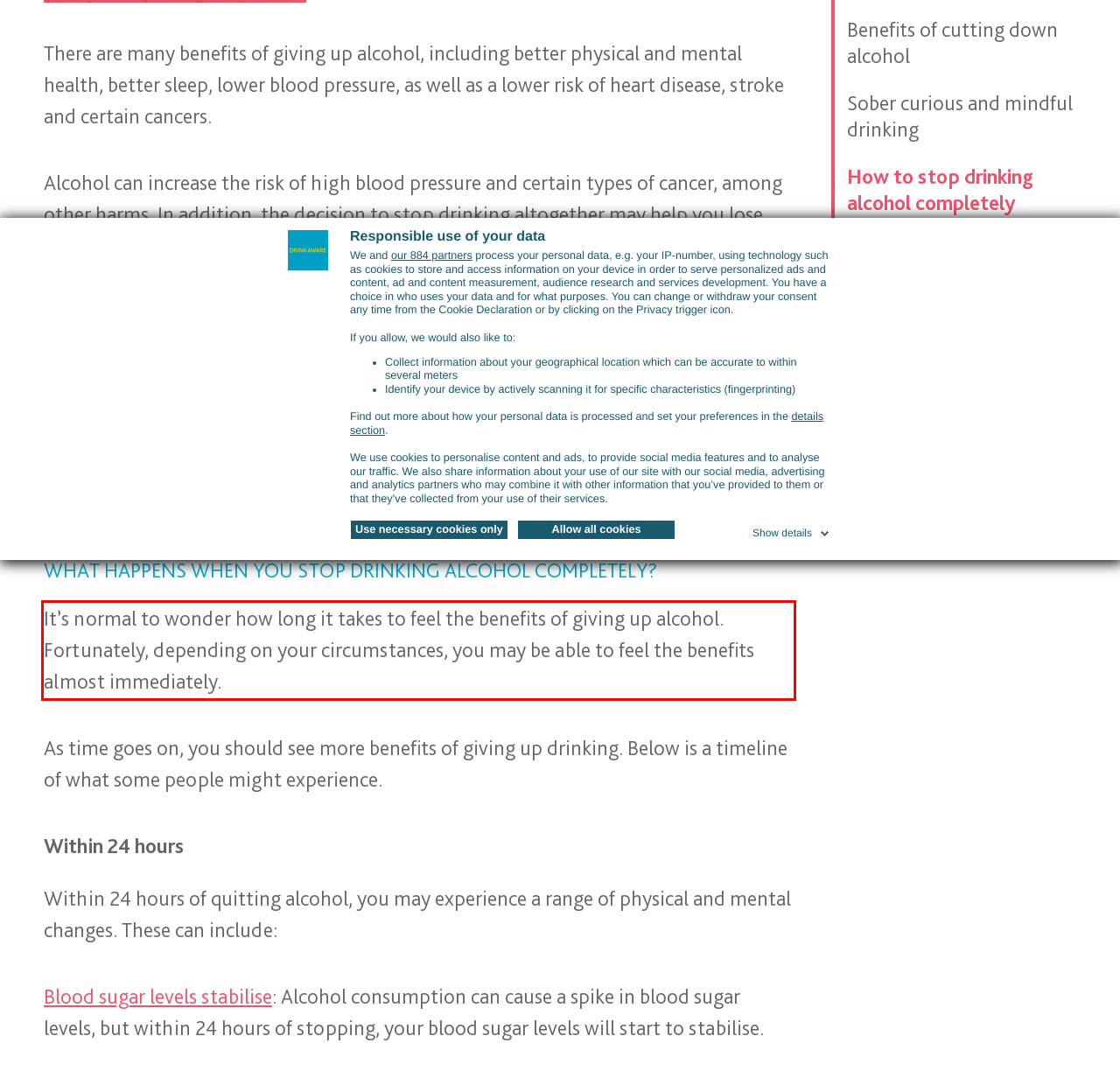Please examine the webpage screenshot and extract the text within the red bounding box using OCR.

It’s normal to wonder how long it takes to feel the benefits of giving up alcohol. Fortunately, depending on your circumstances, you may be able to feel the benefits almost immediately.